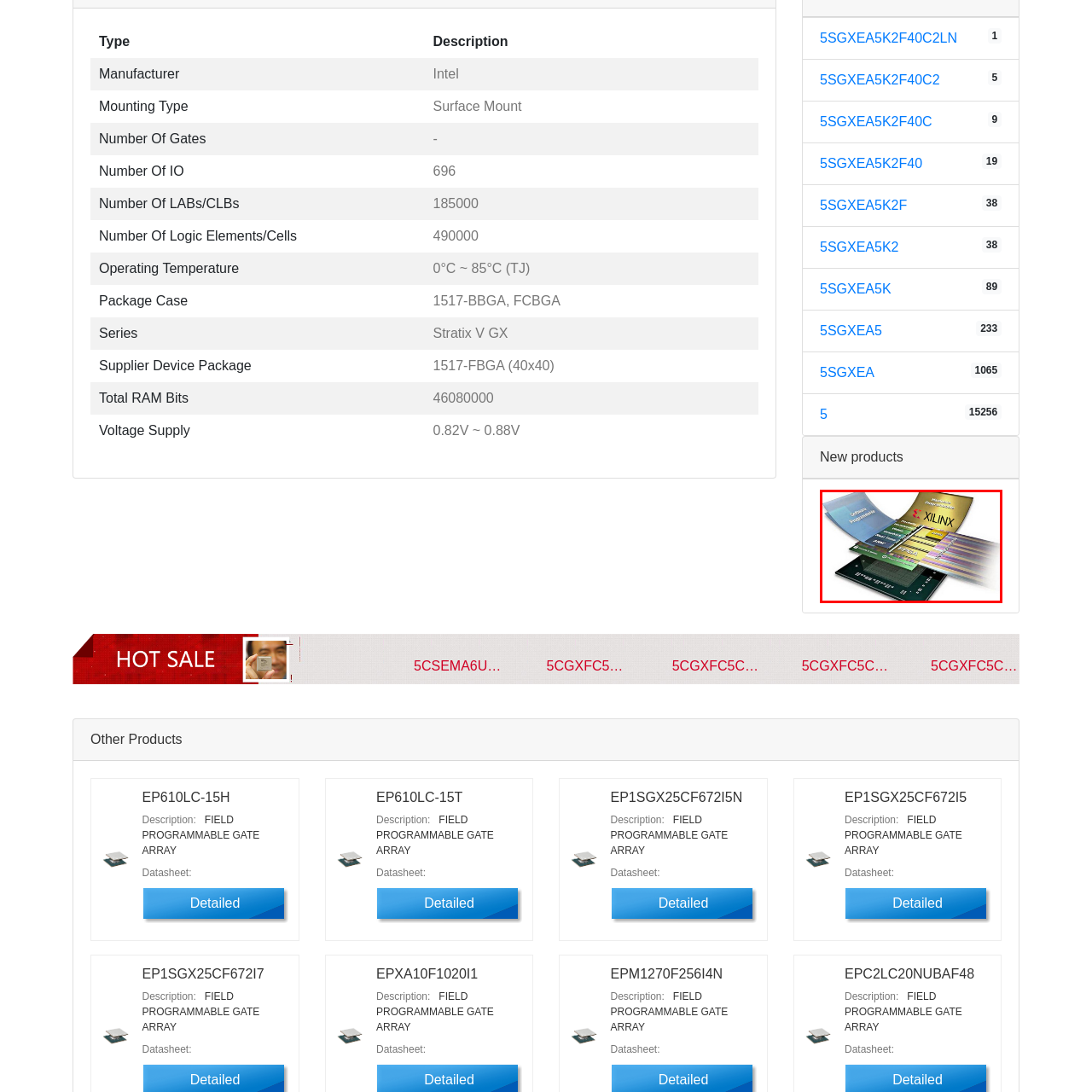Focus your attention on the picture enclosed within the red border and formulate a detailed answer to the question below, using the image as your primary reference: 
What are the components emphasized in the illustration?

The illustration emphasizes the components of the FPGA, including configurable logic blocks and I/O pins, which are essential for its programmability and customizability in various technology sectors.